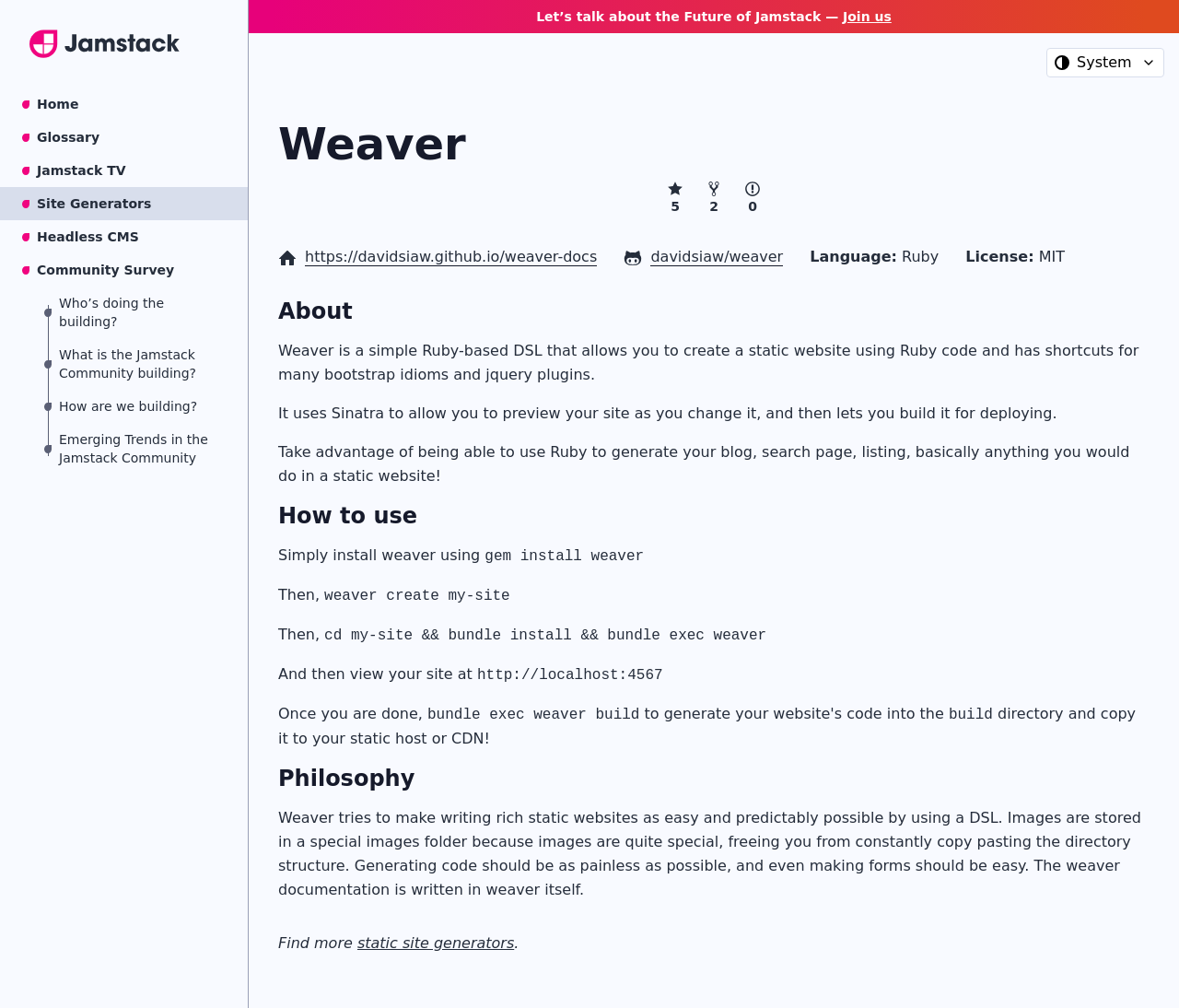Determine the bounding box coordinates for the clickable element required to fulfill the instruction: "Click on the 'Home' link". Provide the coordinates as four float numbers between 0 and 1, i.e., [left, top, right, bottom].

[0.0, 0.087, 0.21, 0.12]